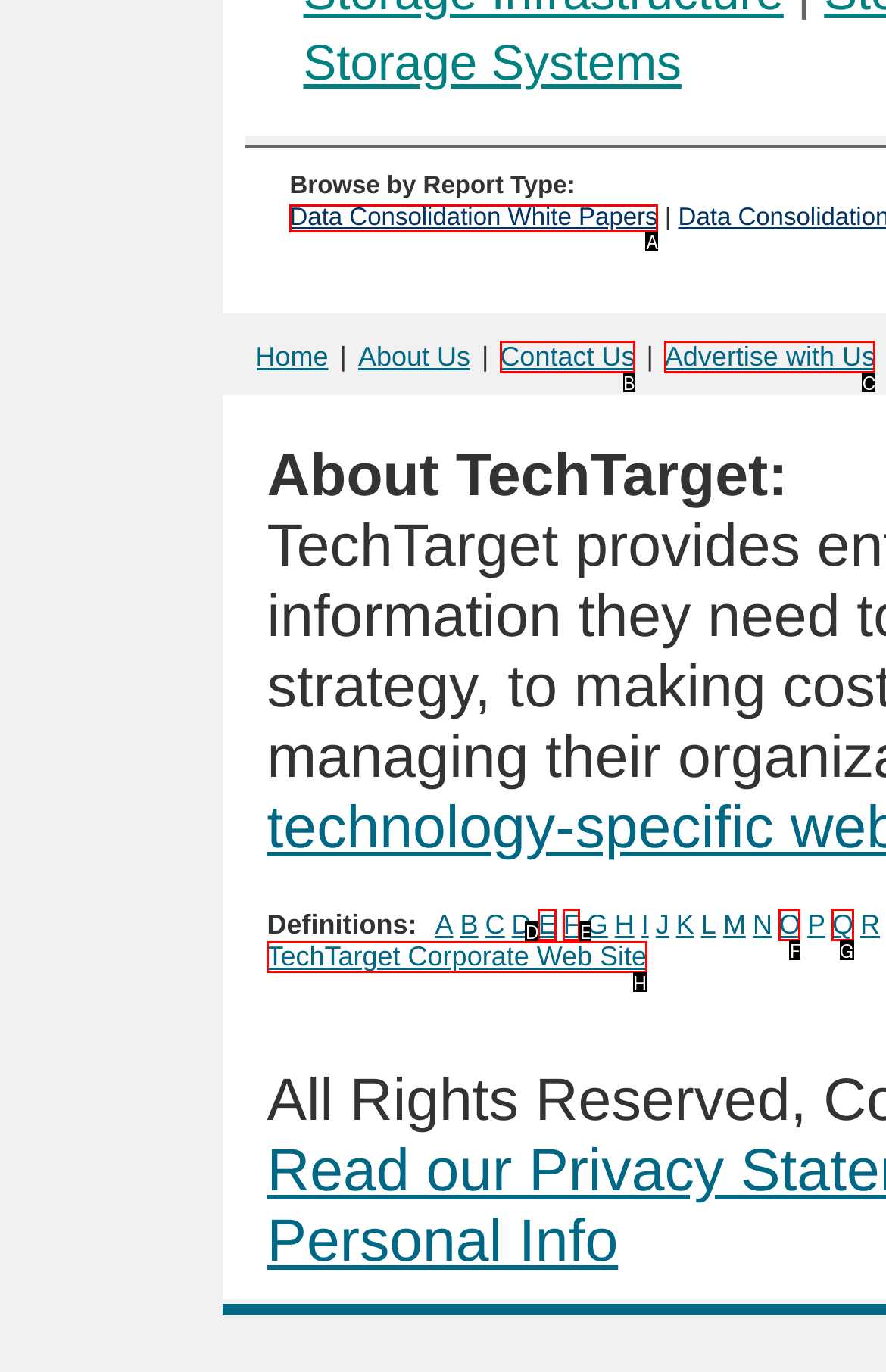Identify the HTML element to click to fulfill this task: Visit TechTarget corporate web site
Answer with the letter from the given choices.

H